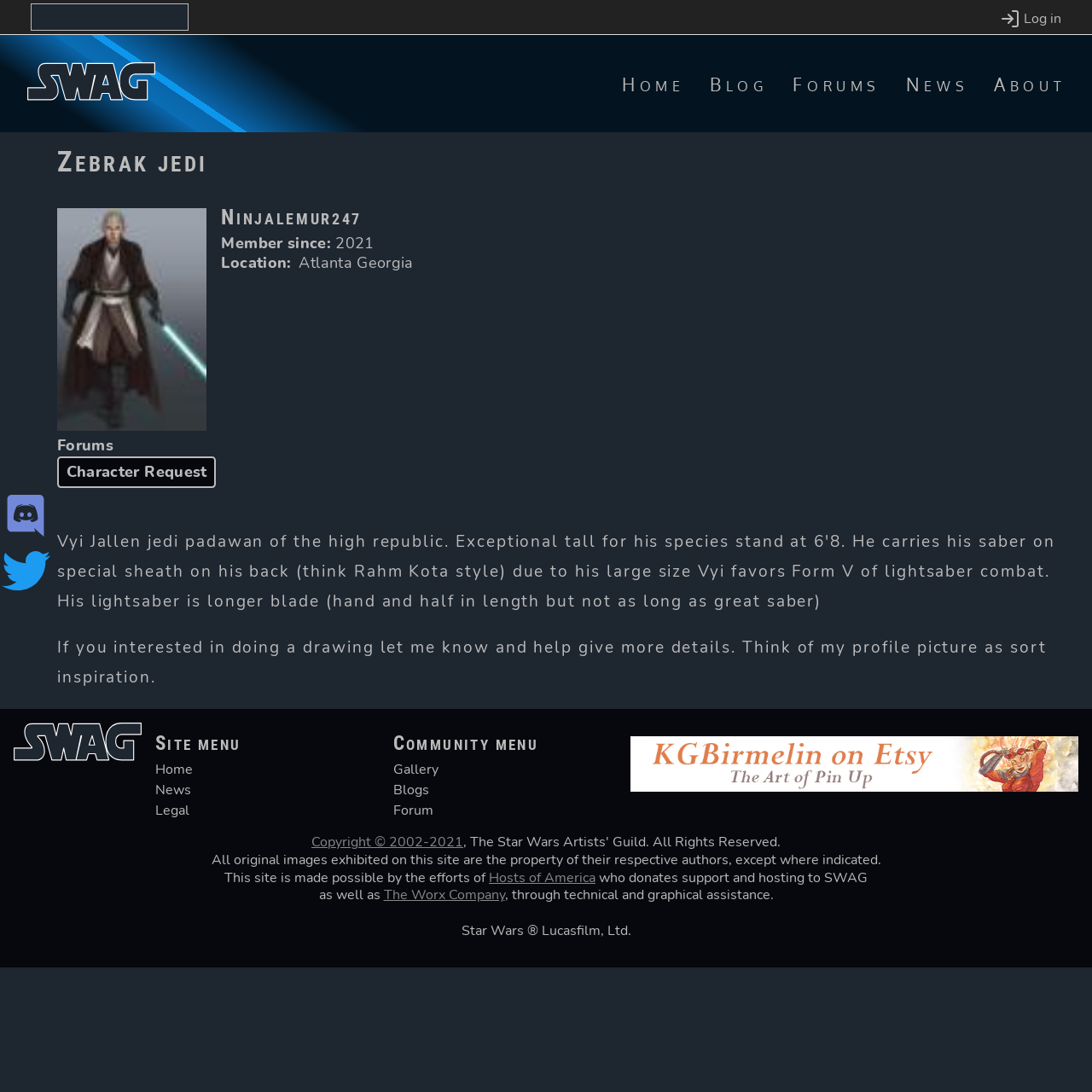From the details in the image, provide a thorough response to the question: What is the name of the user?

I found the user's name by looking at the article section, where it says 'Profile picture for user Ninjalemur247' and 'Ninjalemur247' is mentioned as the user's name.